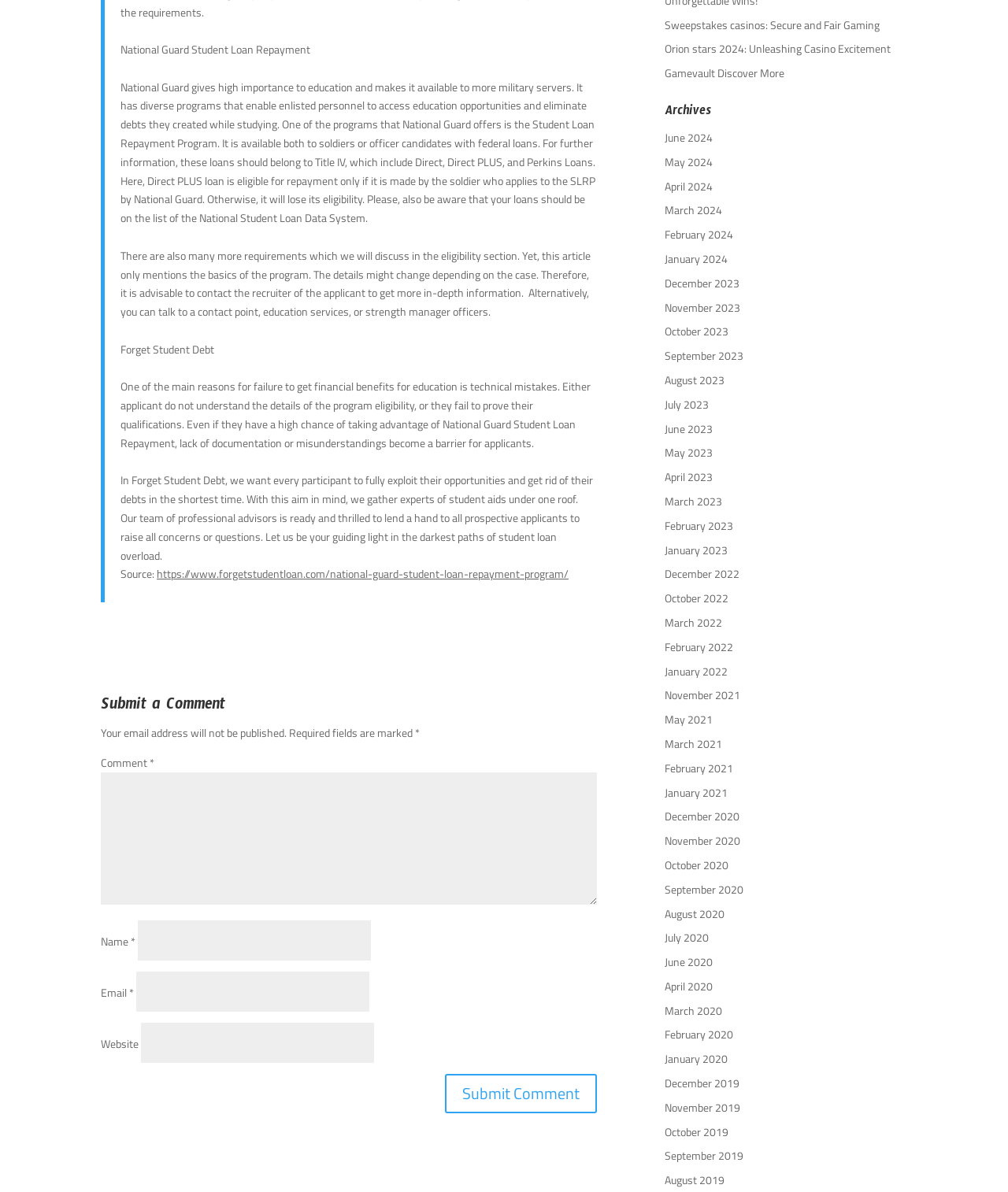What is required to submit a comment? Observe the screenshot and provide a one-word or short phrase answer.

Name, Email, and Comment